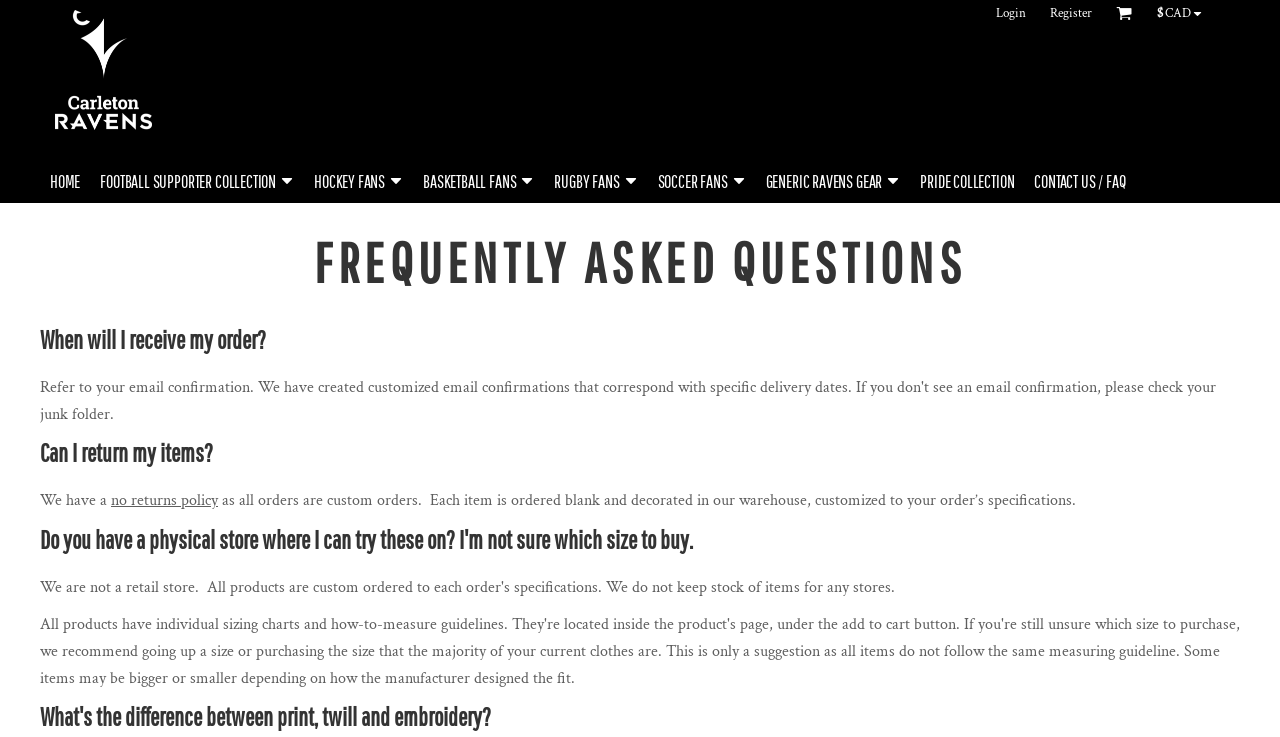What is the currency used on this website?
Provide a detailed answer to the question, using the image to inform your response.

I found the currency used on this website by looking at the top right corner of the page, where it says 'CURRENCY:' and then lists '$' and 'CAD' as the currency symbol and code, respectively.